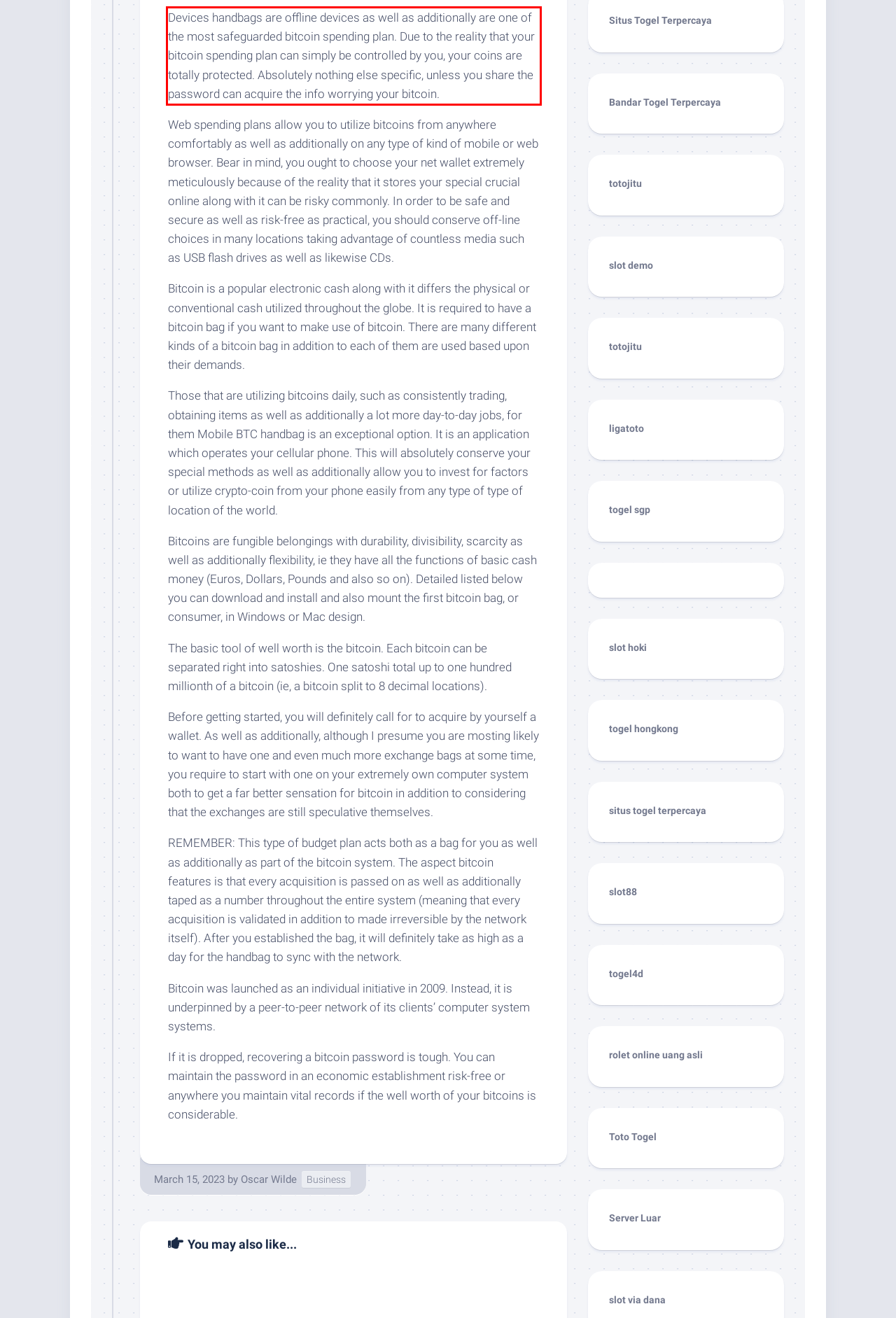Please analyze the screenshot of a webpage and extract the text content within the red bounding box using OCR.

Devices handbags are offline devices as well as additionally are one of the most safeguarded bitcoin spending plan. Due to the reality that your bitcoin spending plan can simply be controlled by you, your coins are totally protected. Absolutely nothing else specific, unless you share the password can acquire the info worrying your bitcoin.